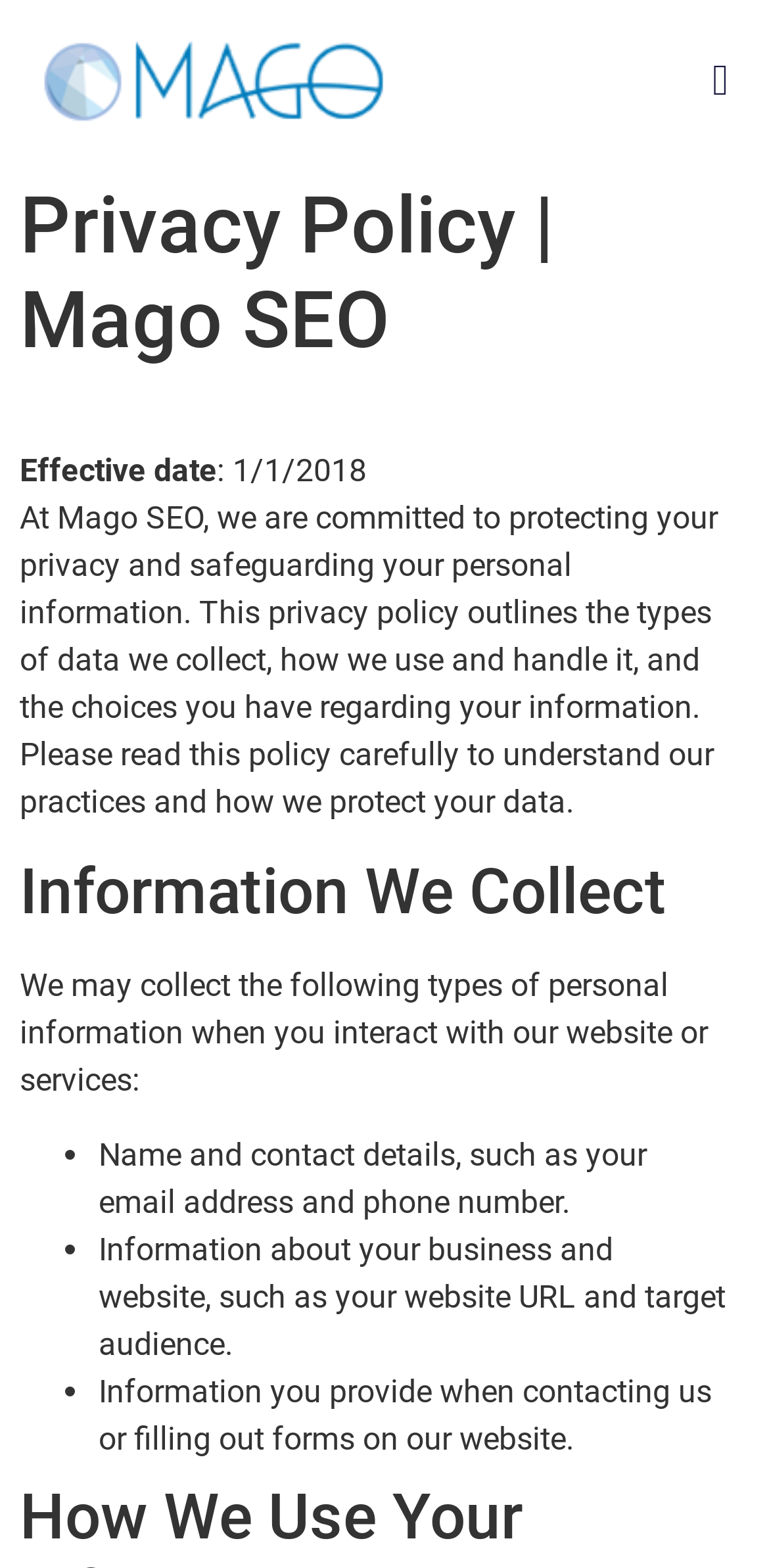How many types of personal information are listed?
Based on the image, answer the question with a single word or brief phrase.

3